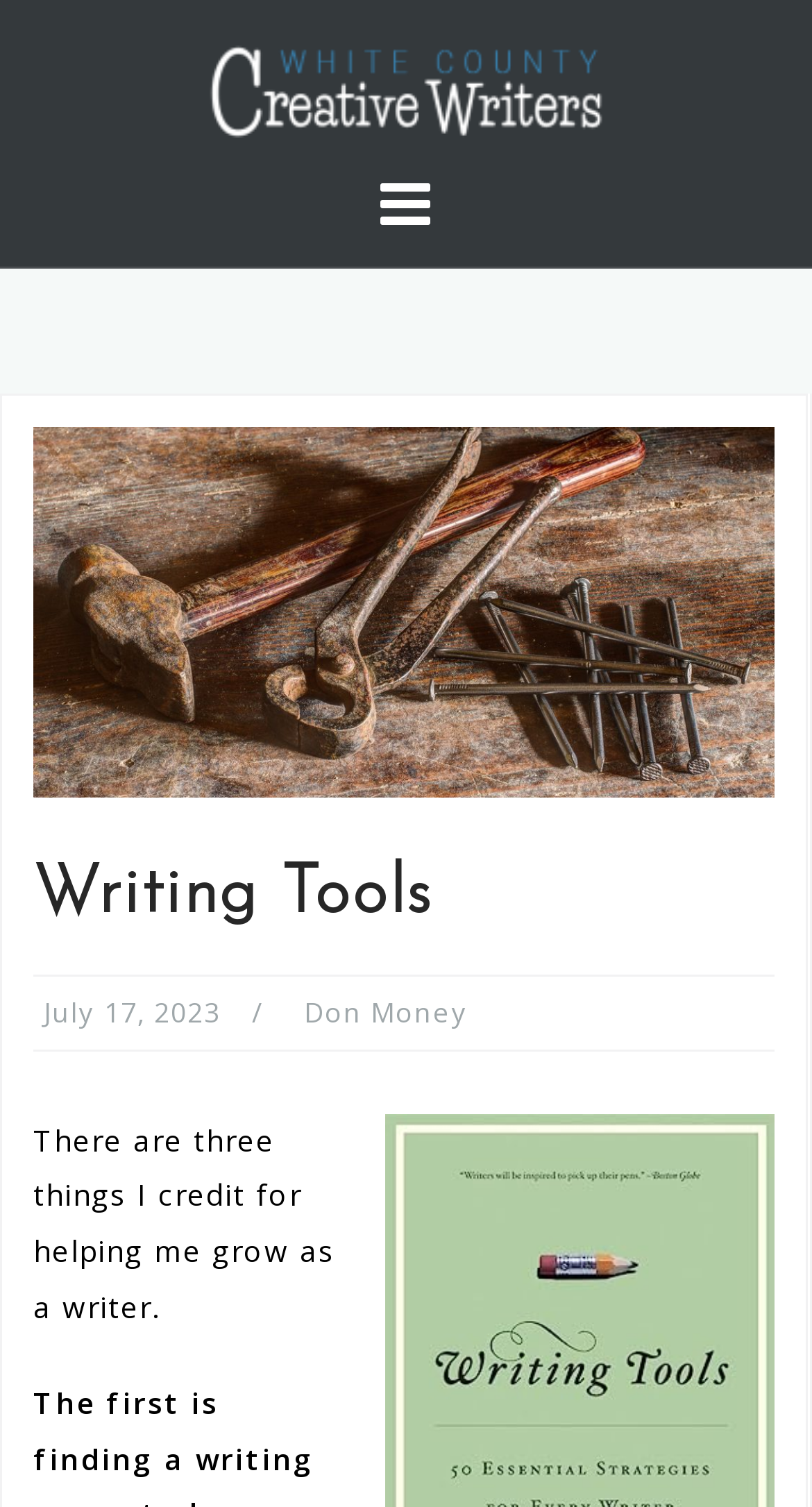Provide a one-word or one-phrase answer to the question:
What is the name of the writer credited for helping the author grow?

Don Money